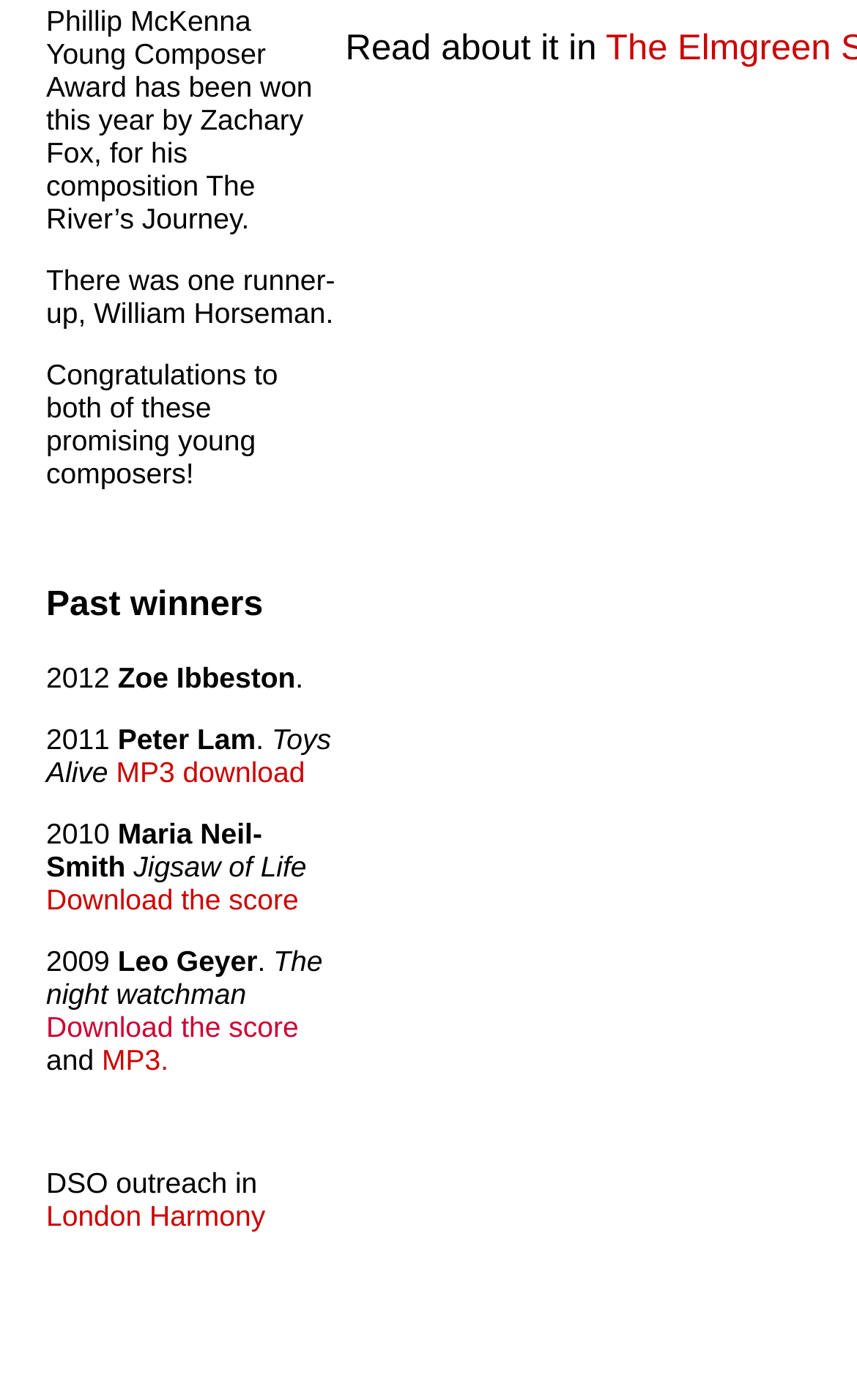Identify the bounding box for the element characterized by the following description: "title="ECA Academy - ECA Academy"".

None